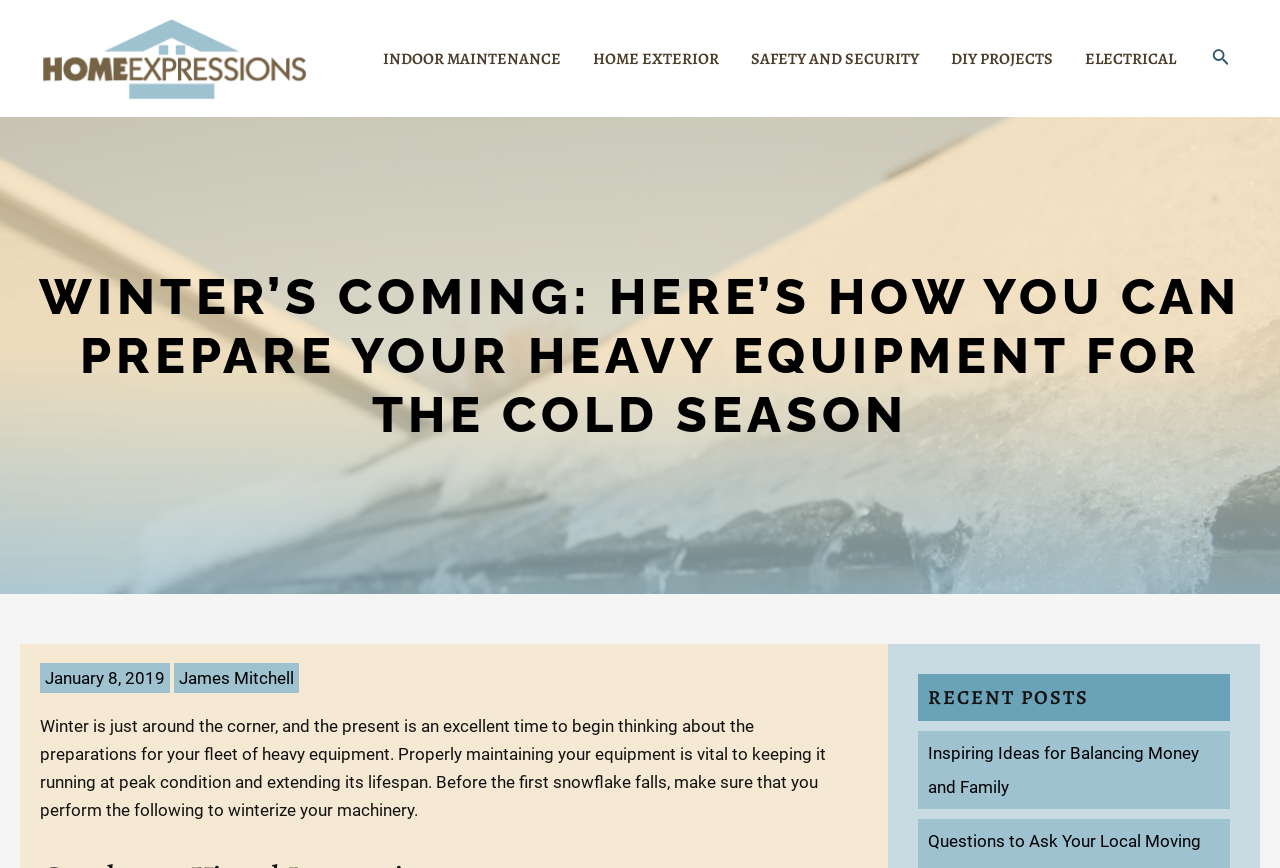Locate the bounding box coordinates of the clickable area to execute the instruction: "read recent posts". Provide the coordinates as four float numbers between 0 and 1, represented as [left, top, right, bottom].

[0.717, 0.776, 0.961, 0.831]